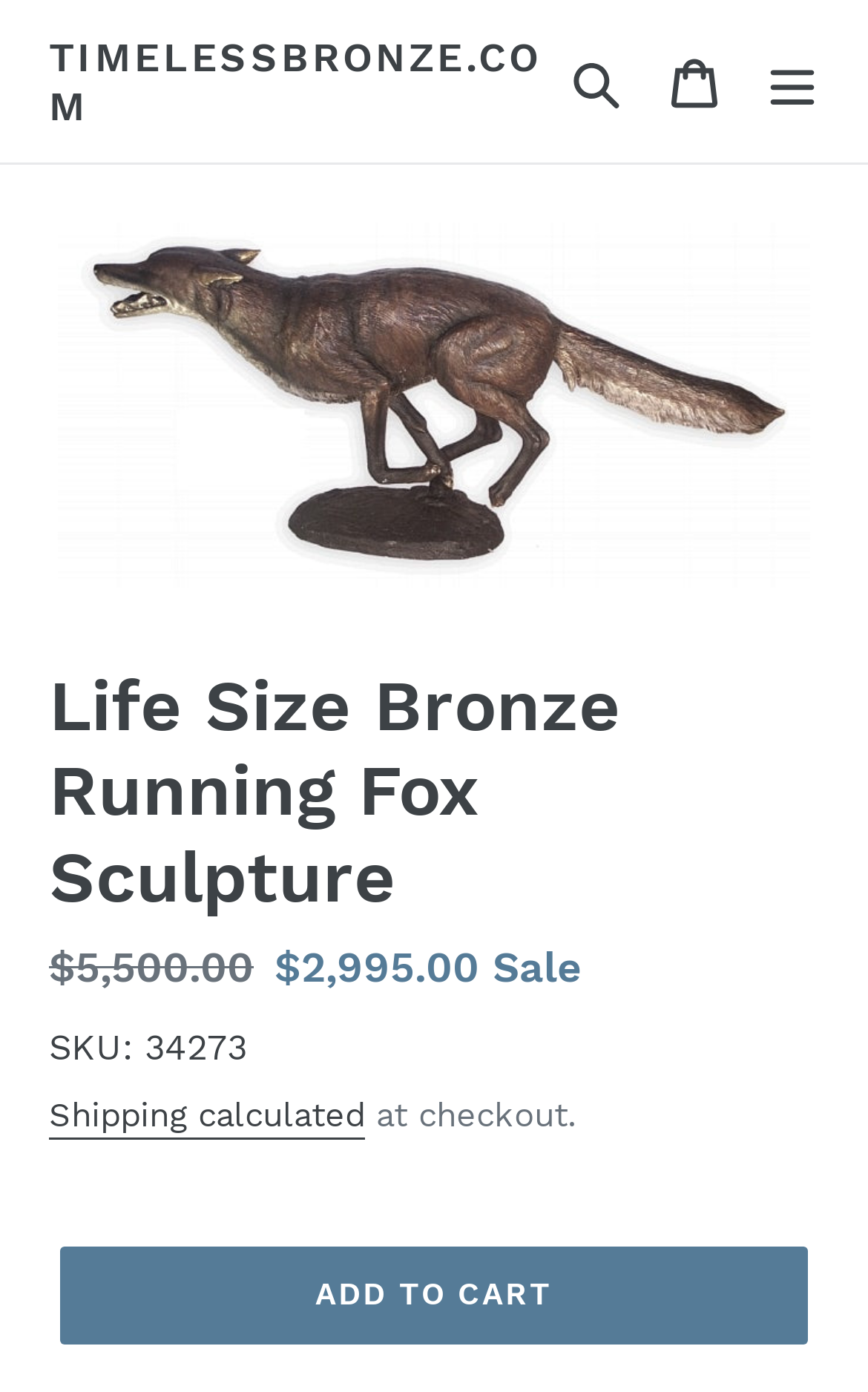Using the provided element description "parent_node: Search aria-label="Menu"", determine the bounding box coordinates of the UI element.

[0.856, 0.023, 0.969, 0.094]